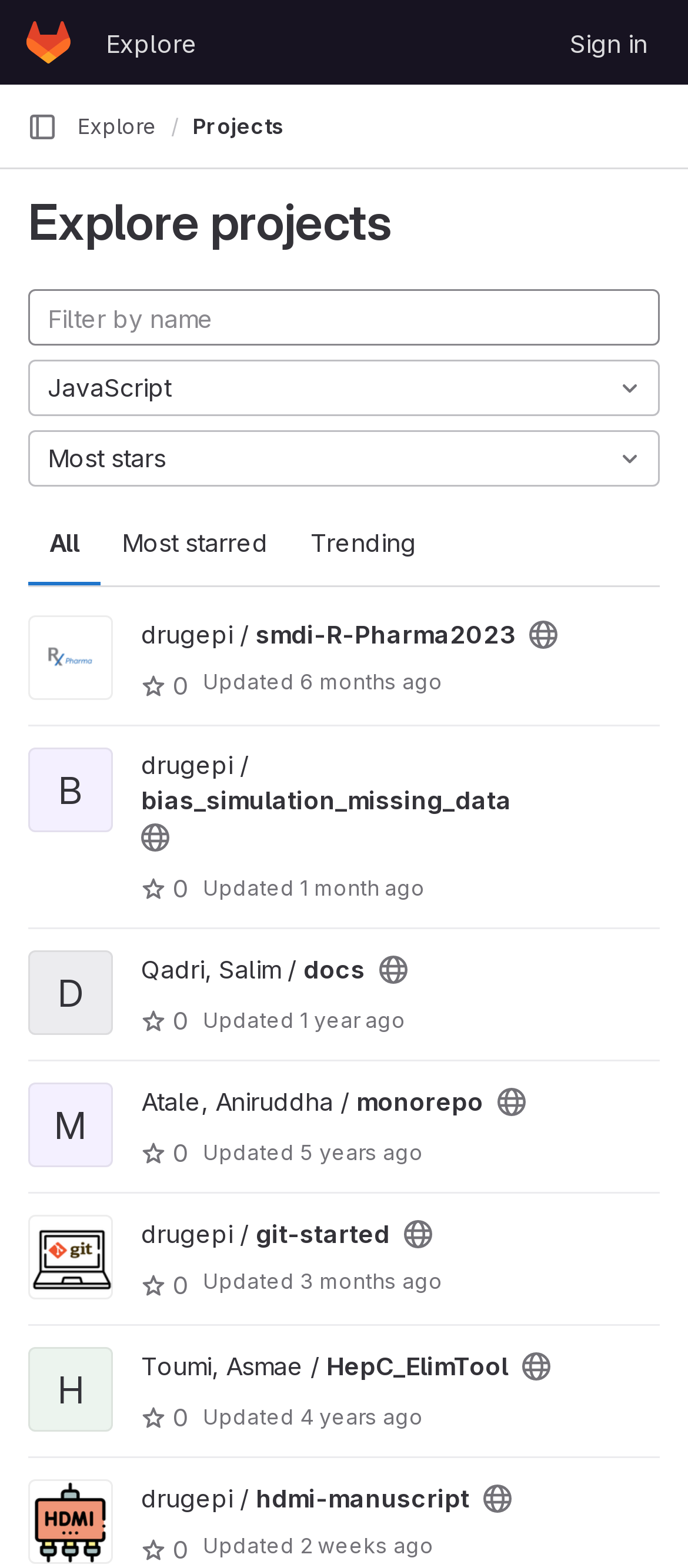What is the last updated time of the project 'Qadri, Salim / docs'?
Provide a well-explained and detailed answer to the question.

I looked at the project 'Qadri, Salim / docs' and found the last updated time next to it, which is 'January 28, 2023 at 9:41:04 PM UTC'.